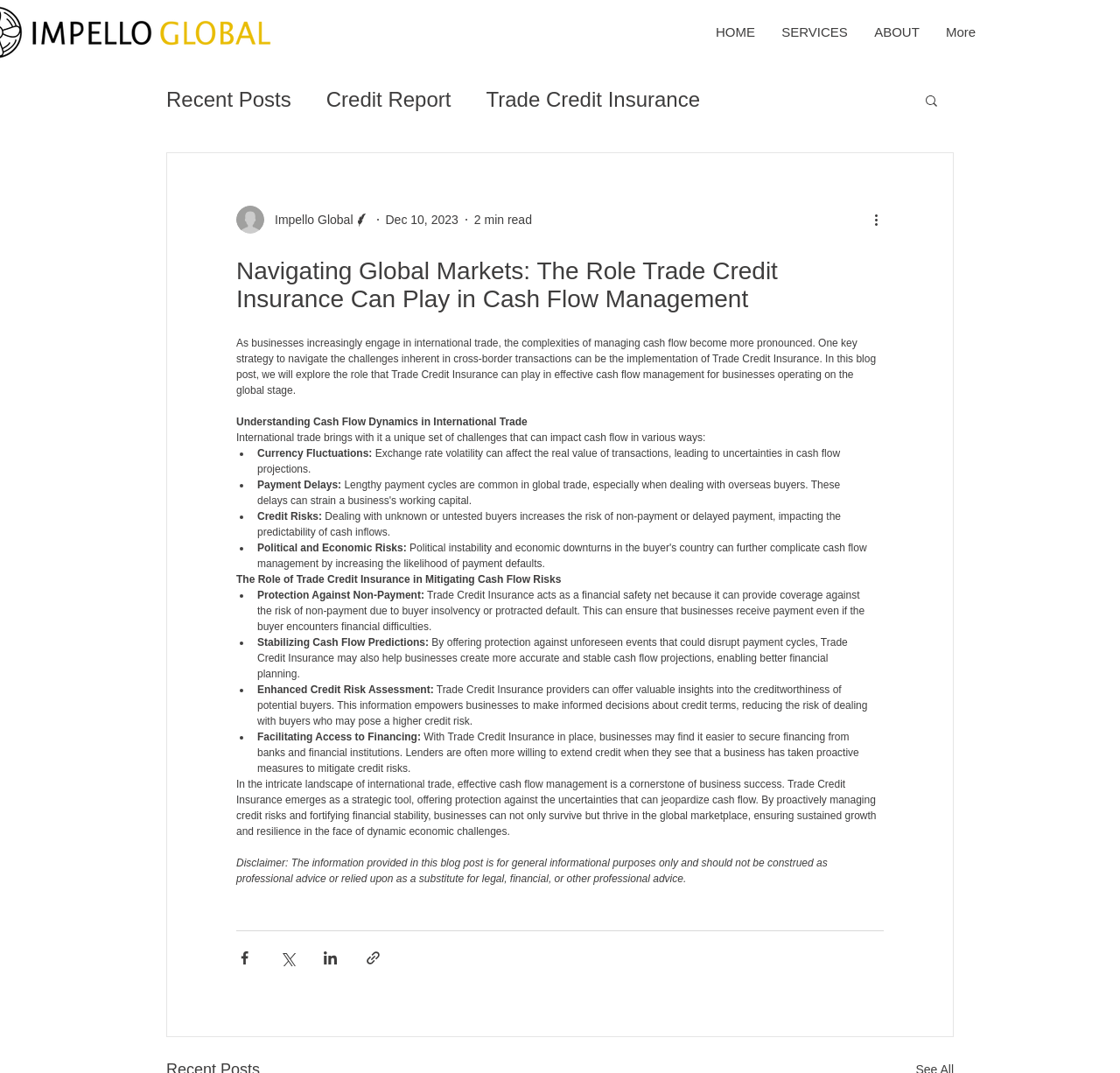Please determine the bounding box coordinates of the clickable area required to carry out the following instruction: "Read the recent posts". The coordinates must be four float numbers between 0 and 1, represented as [left, top, right, bottom].

[0.148, 0.082, 0.26, 0.104]